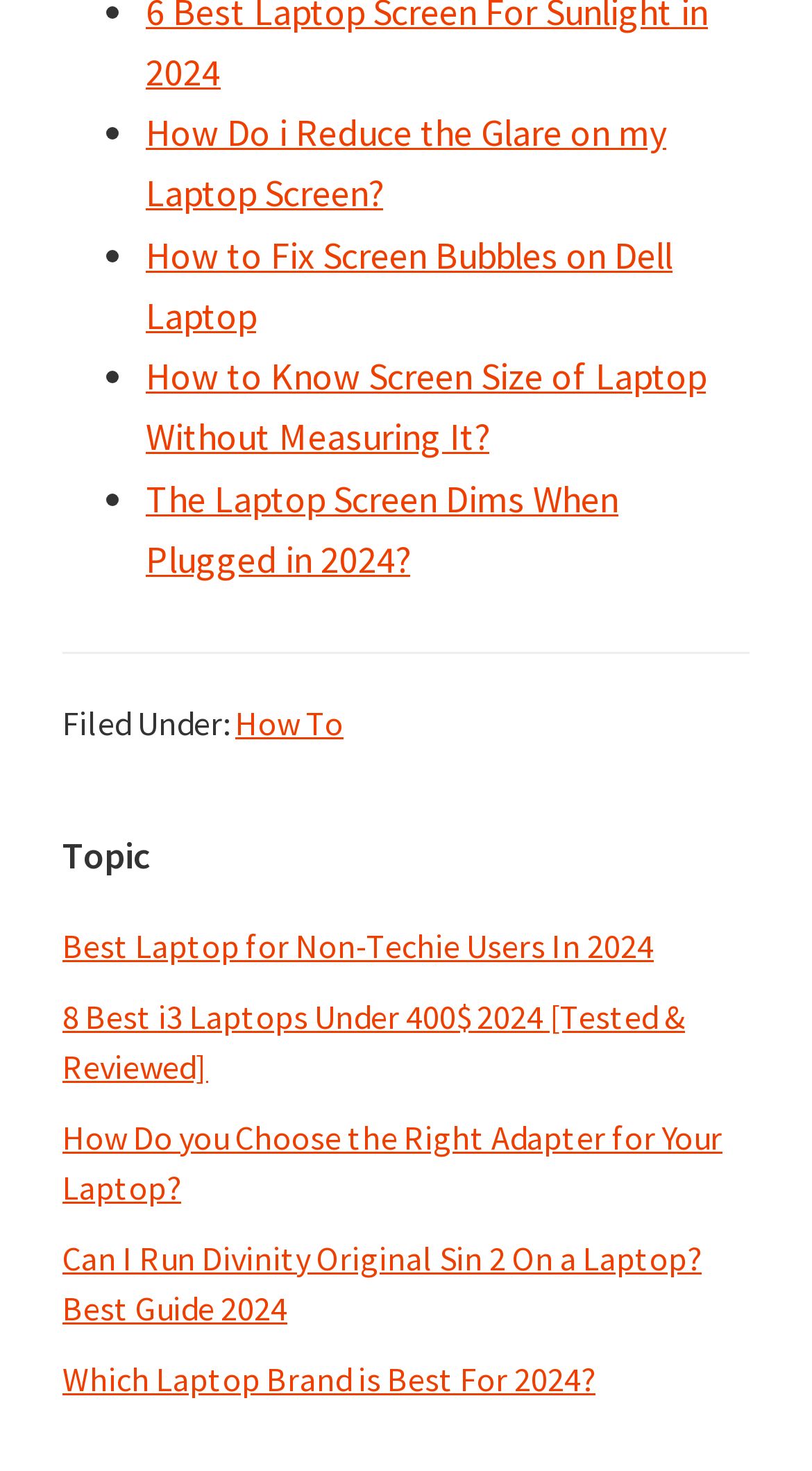What is the category of the webpage?
Using the details shown in the screenshot, provide a comprehensive answer to the question.

The footer section has a 'Filed Under:' label followed by a link 'How To', which suggests that the category of the webpage is related to 'How To' guides or tutorials.